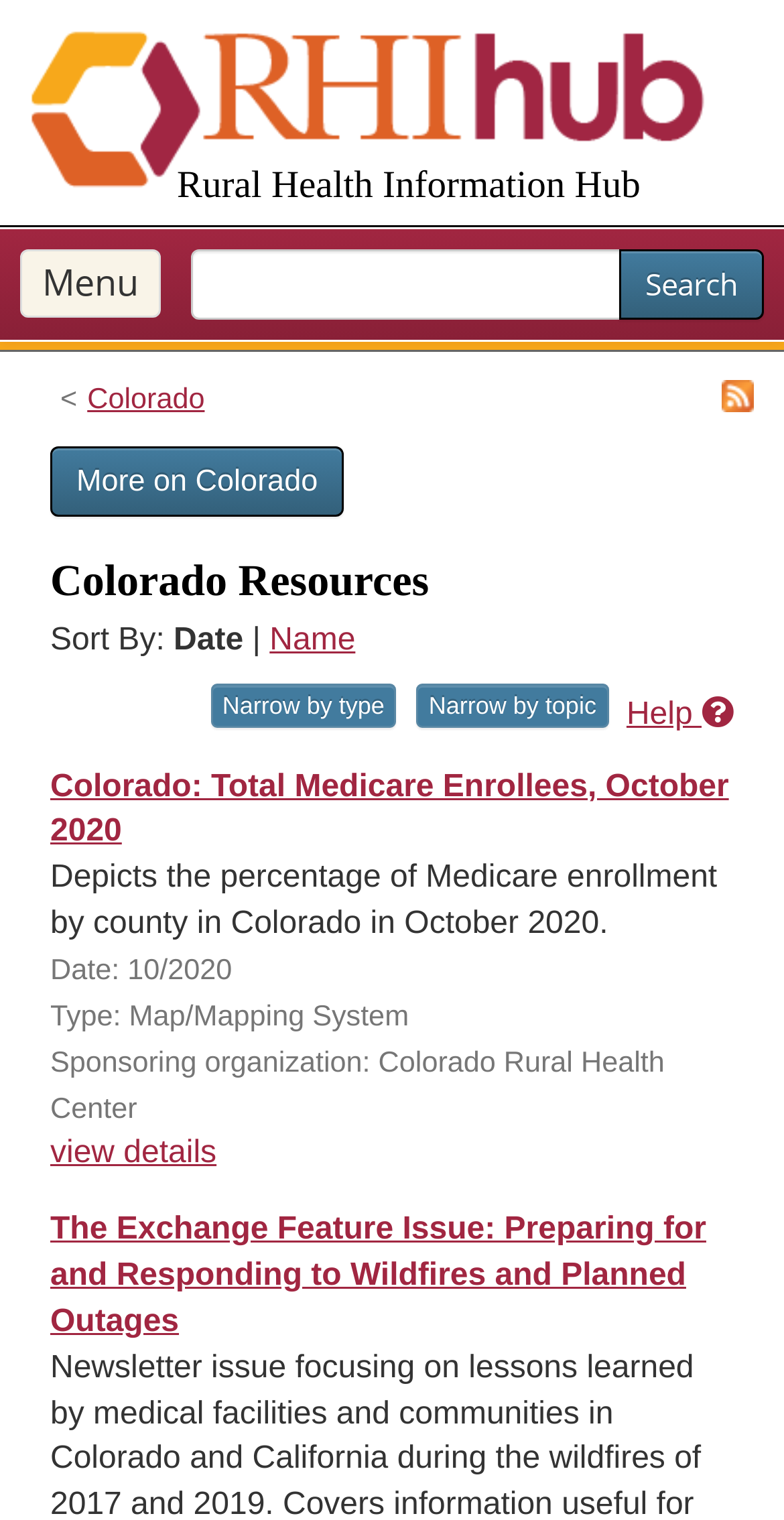Give a comprehensive overview of the webpage, including key elements.

The webpage is titled "Colorado Resources - Rural Health Information Hub" and focuses on providing resources related to rural health in Colorado. At the top left, there is a link to the "Rural Health Information Hub" and a primary navigation menu with a "Menu" button and a search bar. The search bar has a text box and a "Search" button.

On the top right, there is an "RSS Feed" navigation menu with an "RSS" link and an accompanying image. Below this, there is a breadcrumb navigation menu with links to "Colorado" and a button labeled "More on Colorado".

The main content of the page is headed by a title "Colorado Resources" and has a section for sorting resources by date or name. There are buttons to narrow the resources by type or topic. Below this, there is a list of resources, each with a title, description, and metadata such as date, type, and sponsoring organization. The resources include a map/mapping system titled "Colorado: Total Medicare Enrollees, October 2020" and an article titled "The Exchange Feature Issue: Preparing for and Responding to Wildfires and Planned Outages". Each resource has a "view details" link.

At the bottom right, there is a "Help" link. Overall, the webpage is organized to provide easy access to various resources related to rural health in Colorado, with features to sort and filter the resources.